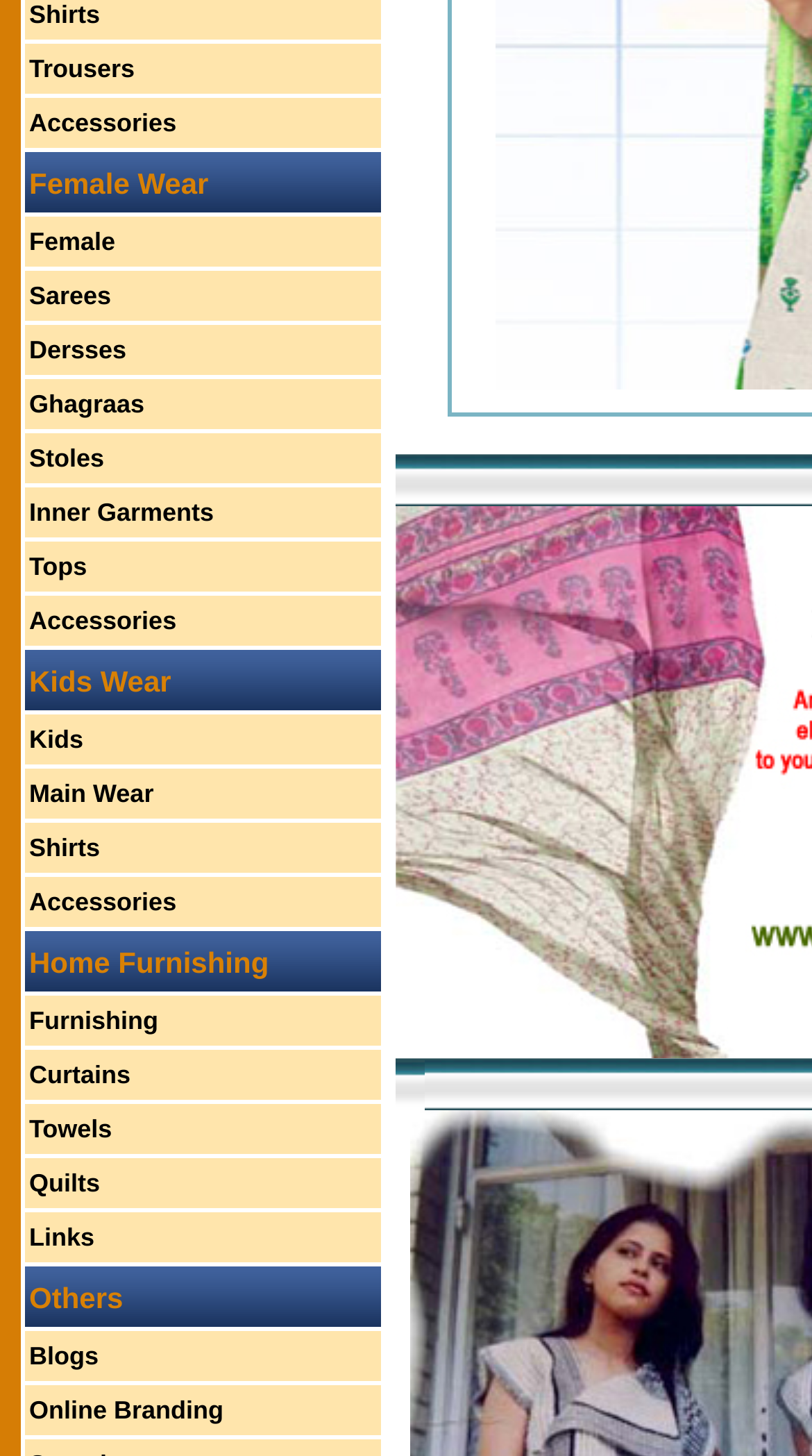Using the webpage screenshot and the element description Ghagraas, determine the bounding box coordinates. Specify the coordinates in the format (top-left x, top-left y, bottom-right x, bottom-right y) with values ranging from 0 to 1.

[0.036, 0.268, 0.178, 0.288]